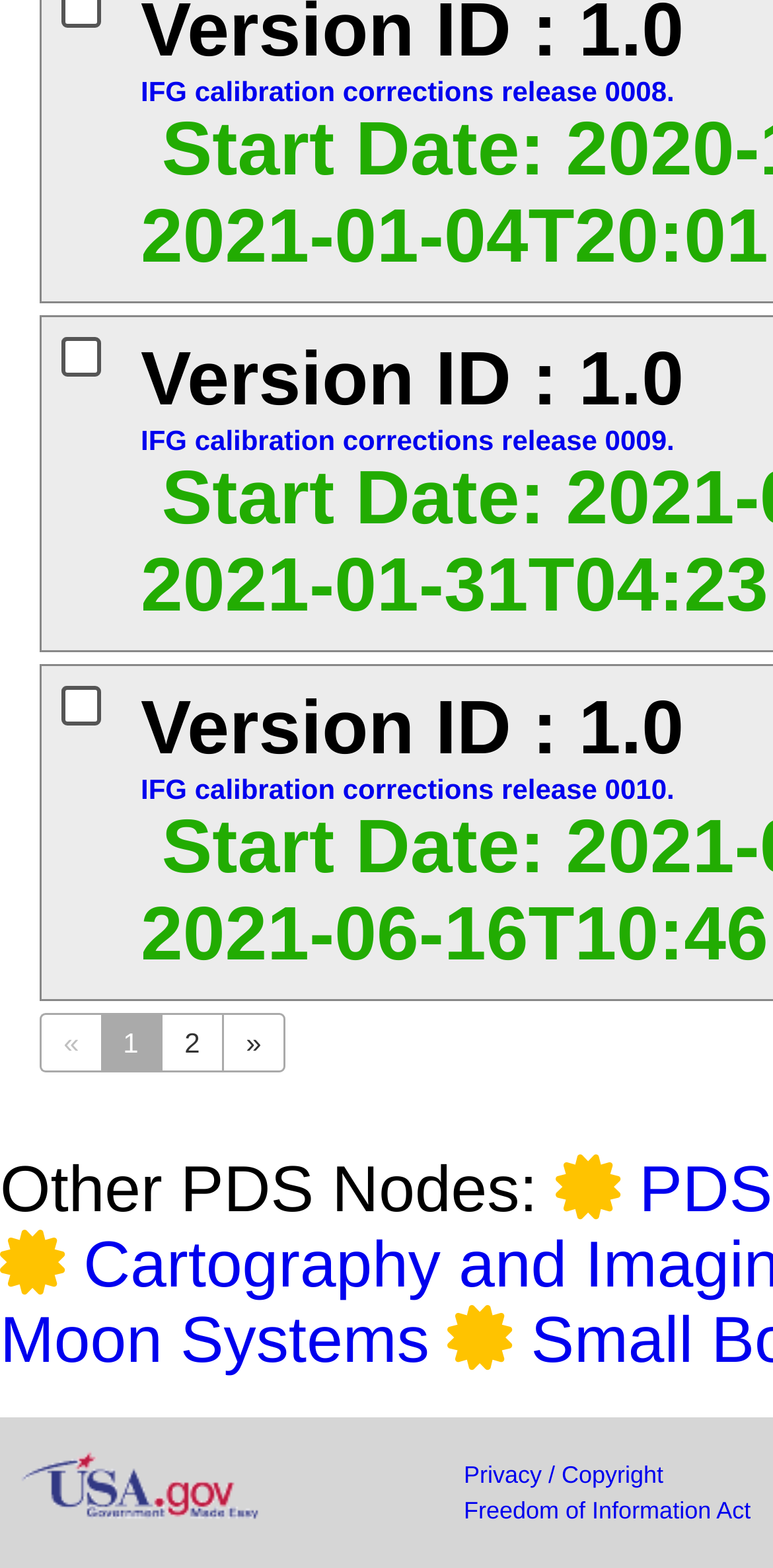Determine the coordinates of the bounding box that should be clicked to complete the instruction: "Click on the link to Small Bodies". The coordinates should be represented by four float numbers between 0 and 1: [left, top, right, bottom].

[0.399, 0.831, 0.89, 0.878]